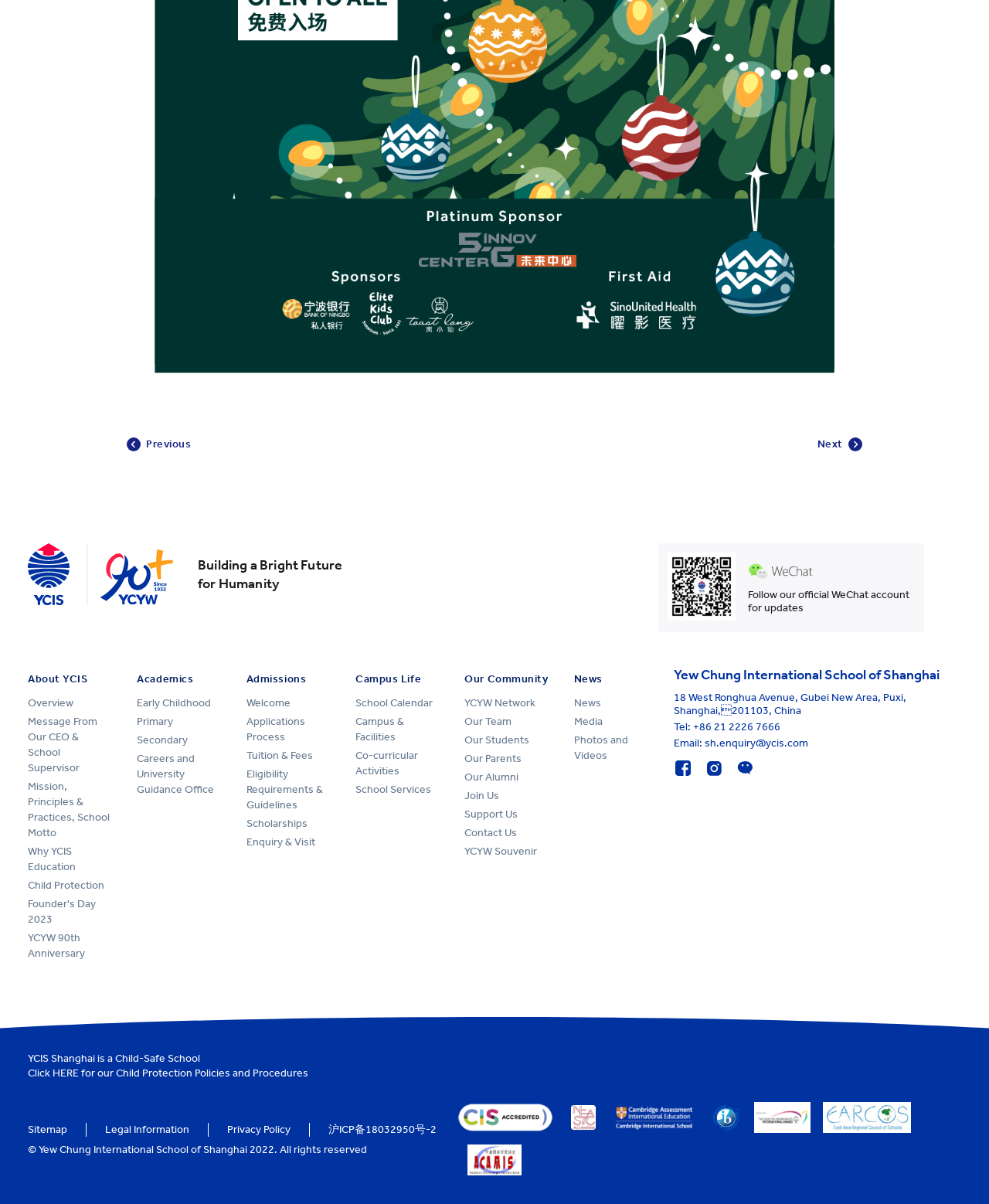Identify the bounding box coordinates of the clickable section necessary to follow the following instruction: "Send an email to info@tintsolutionsinc.com". The coordinates should be presented as four float numbers from 0 to 1, i.e., [left, top, right, bottom].

None